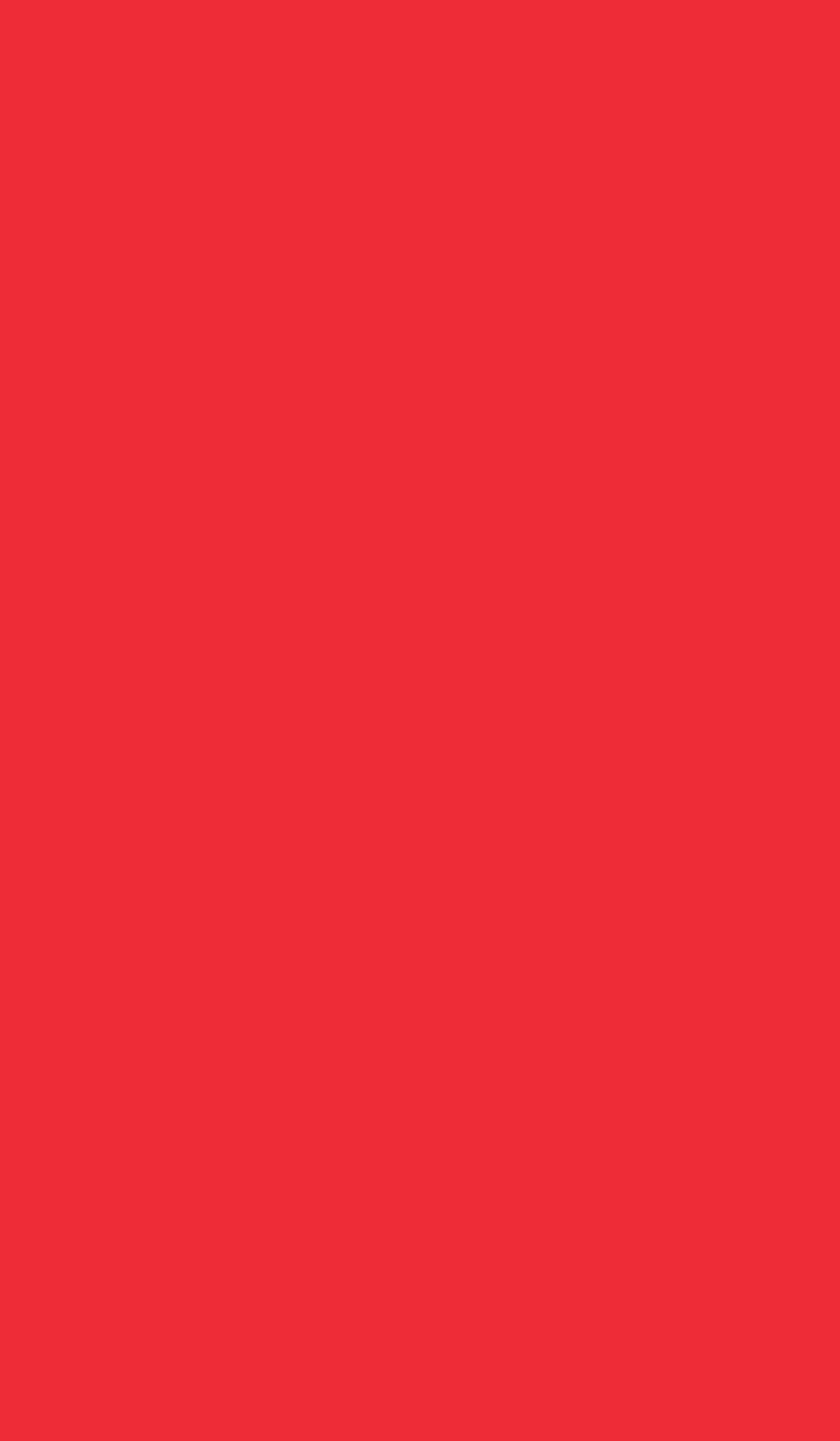Determine the bounding box coordinates of the element's region needed to click to follow the instruction: "Explore LED Lighting". Provide these coordinates as four float numbers between 0 and 1, formatted as [left, top, right, bottom].

[0.141, 0.393, 0.387, 0.421]